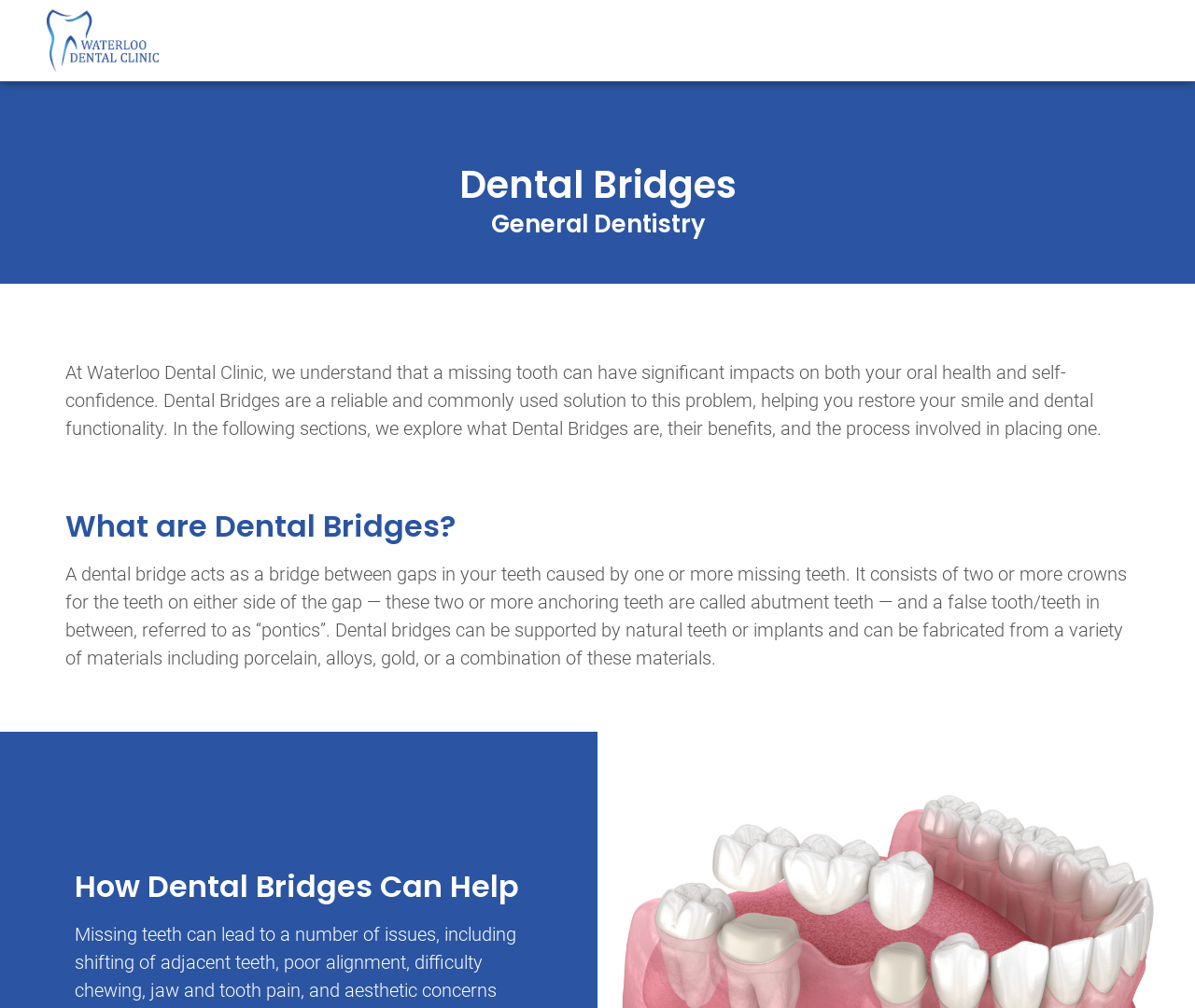What materials can dental bridges be made of?
Provide a thorough and detailed answer to the question.

The webpage states that dental bridges can be fabricated from a variety of materials, including porcelain, alloys, gold, or a combination of these materials. This suggests that there are different options available for individuals considering dental bridges.